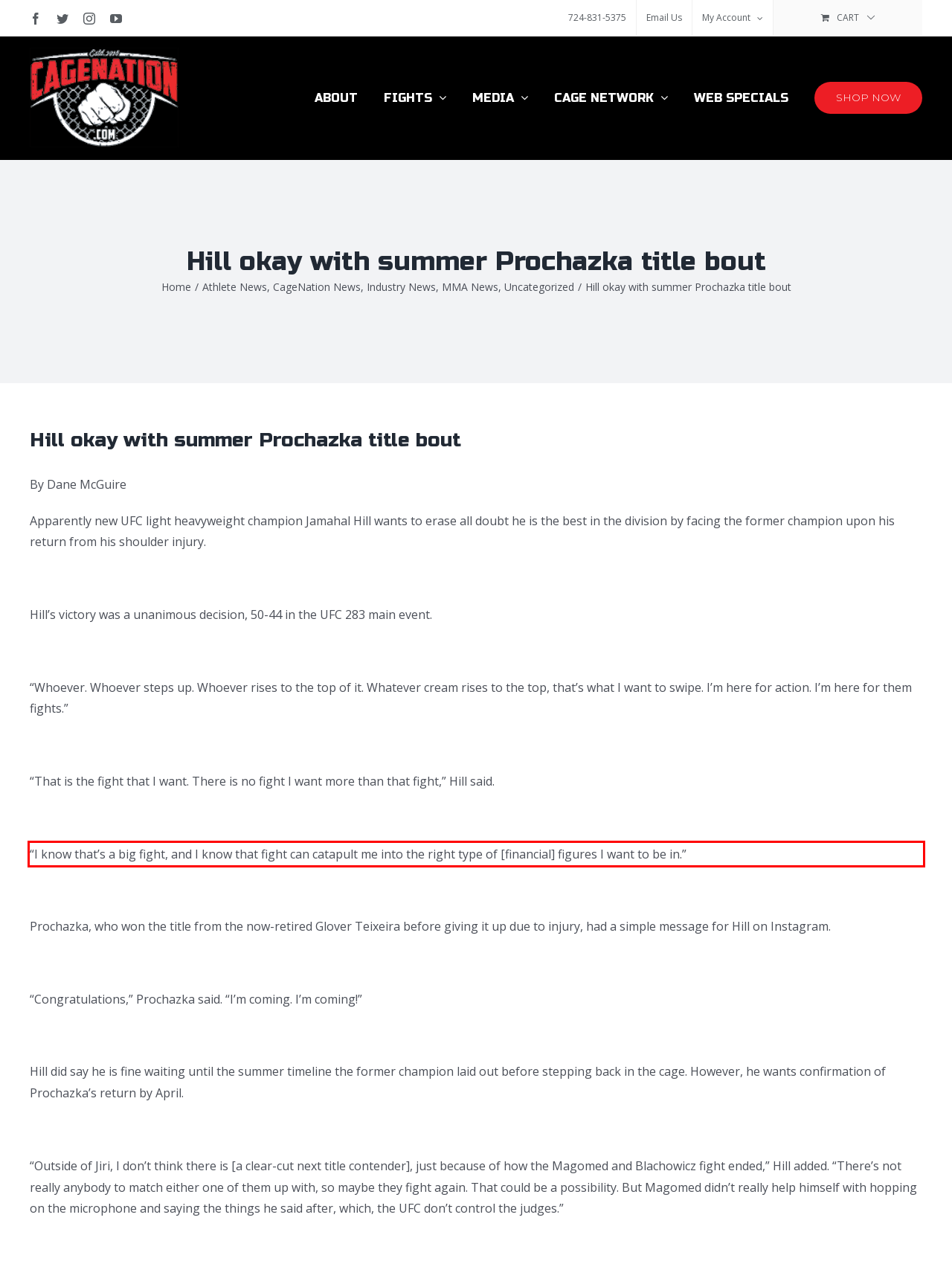Please examine the webpage screenshot containing a red bounding box and use OCR to recognize and output the text inside the red bounding box.

“I know that’s a big fight, and I know that fight can catapult me into the right type of [financial] figures I want to be in.”